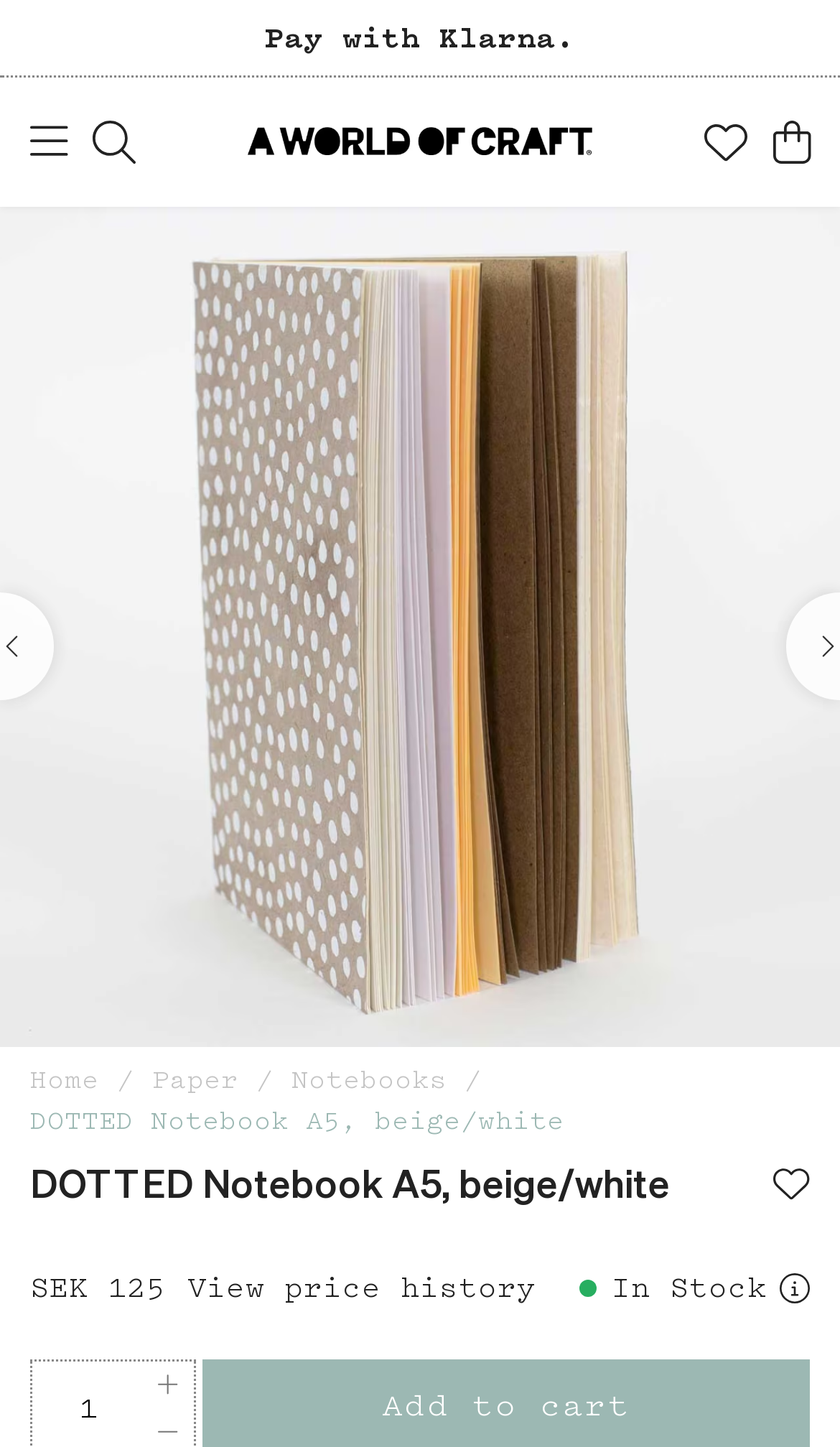Use a single word or phrase to answer this question: 
What is the price of this notebook?

SEK 125